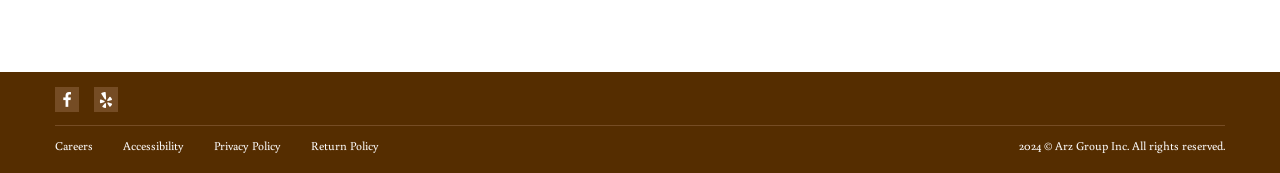Provide the bounding box coordinates for the specified HTML element described in this description: "title="Arz Fine Food on Yelp"". The coordinates should be four float numbers ranging from 0 to 1, in the format [left, top, right, bottom].

[0.073, 0.5, 0.092, 0.645]